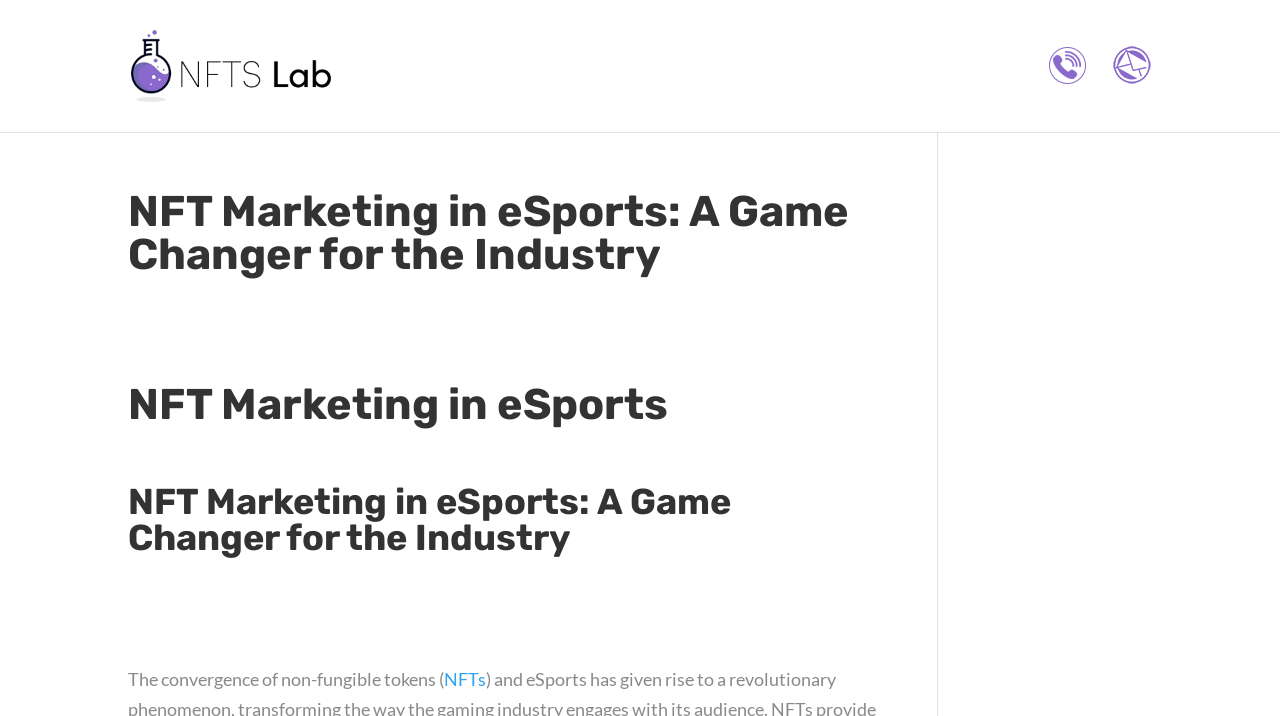What is the company name mentioned on the webpage?
Answer the question with detailed information derived from the image.

I found the company name 'NFTs Lab' mentioned on the webpage as a link and an image, which suggests that it is a prominent entity related to the topic of NFT marketing in eSports.